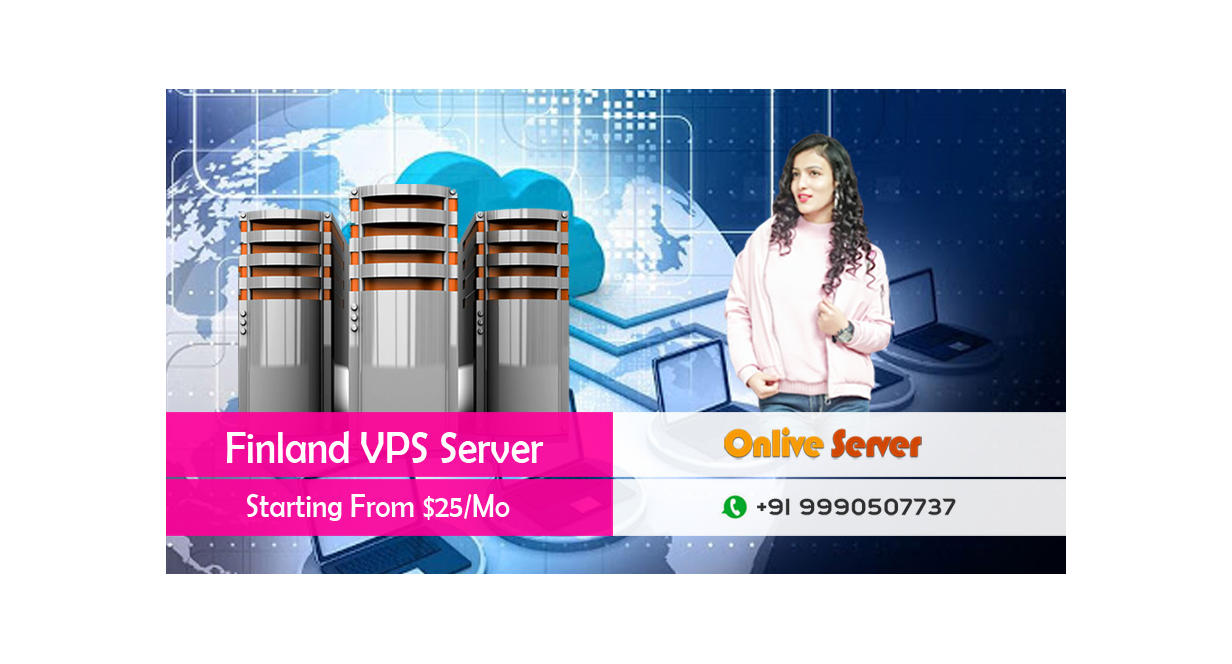Provide a thorough description of the image, including all visible elements.

The image showcases a vibrant promotional graphic for "Finland VPS Server," featuring sleek, modern server towers that symbolize high-performance hosting solutions. Below the servers, prominent text states "Finland VPS Server" and highlights an attractive pricing starting from "$25/Mo." Alongside, there is a cheerful individual dressed in a light pink sweater, conveying a sense of professionalism and approachability. The background is a dynamic blend of blue tones and digital motifs, reinforcing the technological theme. The graphic also includes contact details, including a phone number, making it easy for potential customers to reach out for inquiries about the service offered by "Onlive Server." This image effectively captures the essence of reliable, managed VPS hosting tailored to modern digital needs.